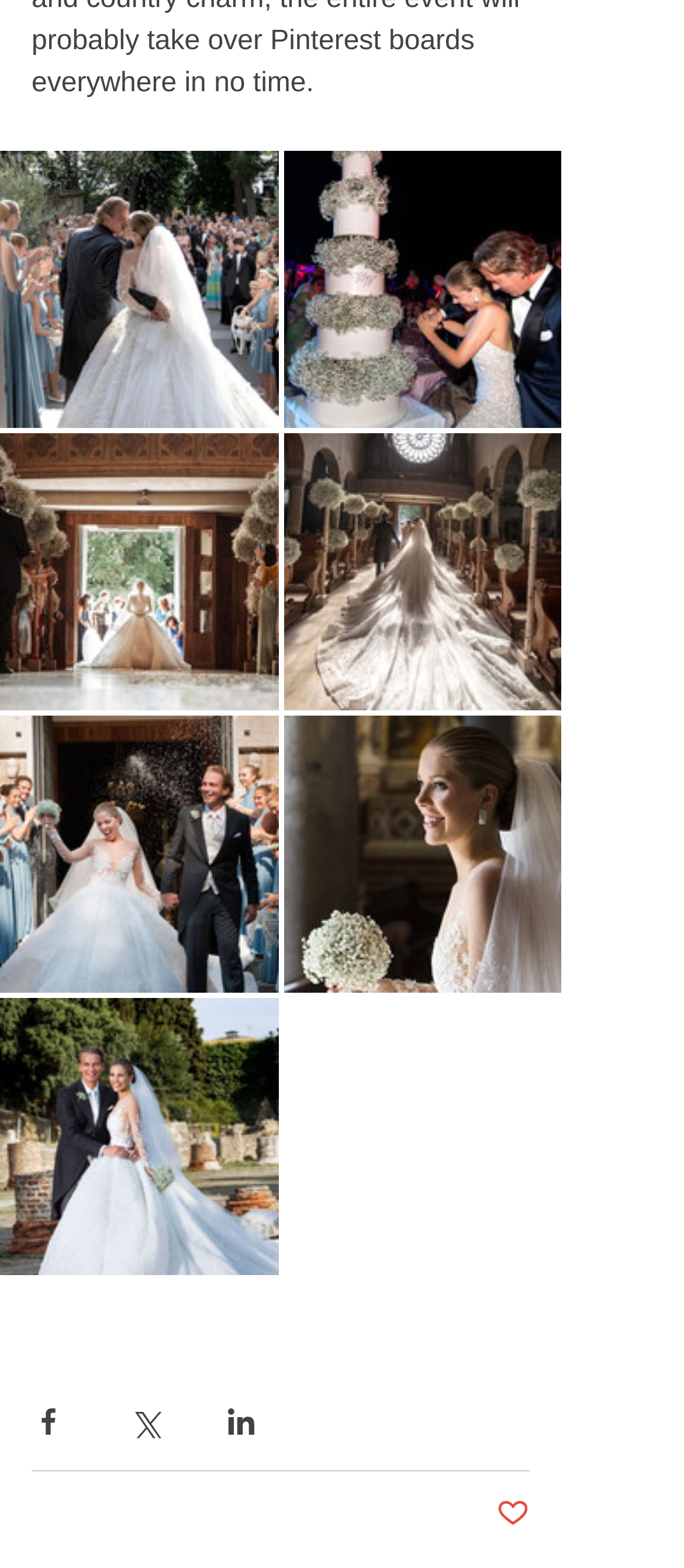Please answer the following question using a single word or phrase: 
What is the position of the first image?

Top-left